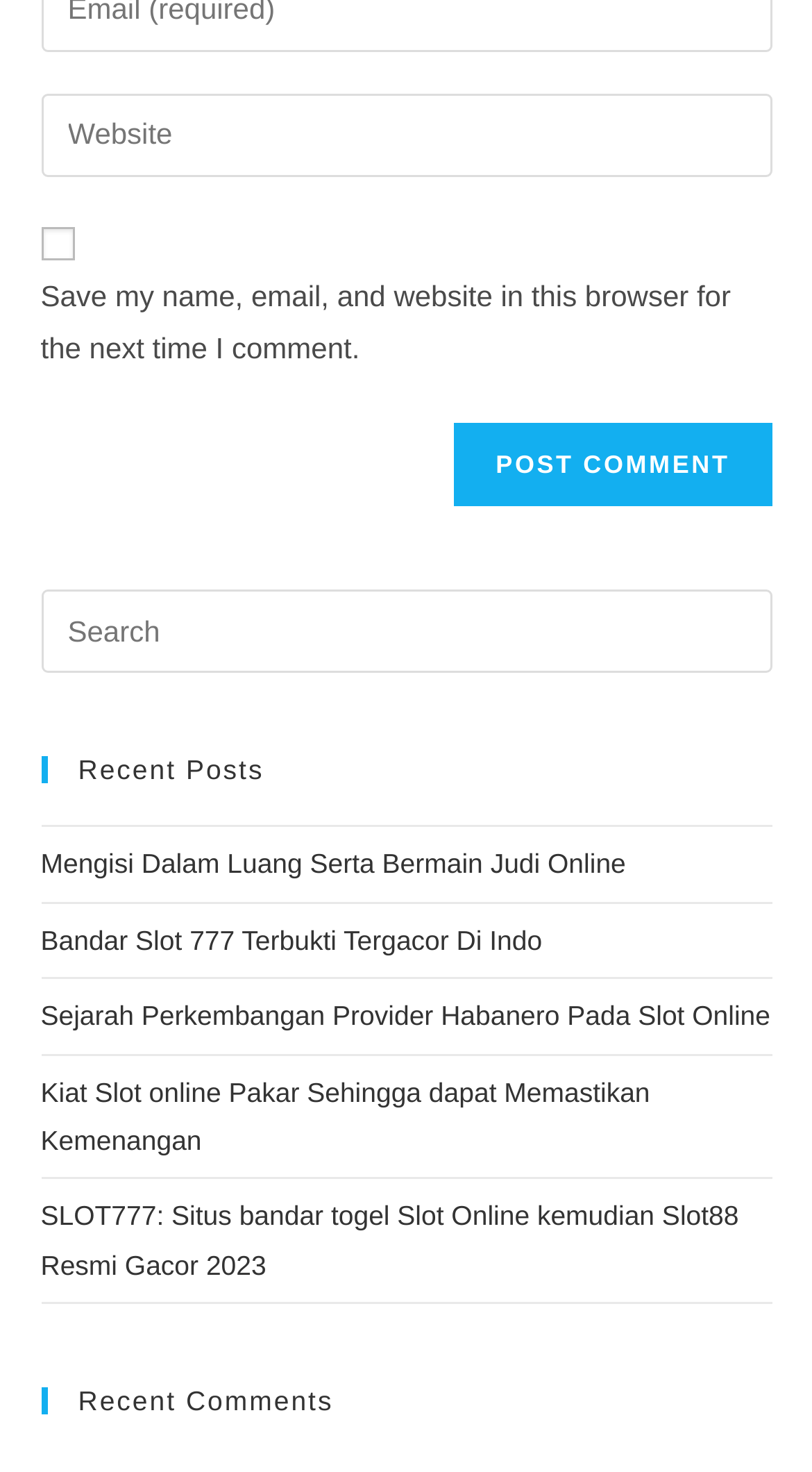Locate the bounding box coordinates of the item that should be clicked to fulfill the instruction: "Enter website URL".

[0.05, 0.063, 0.95, 0.12]